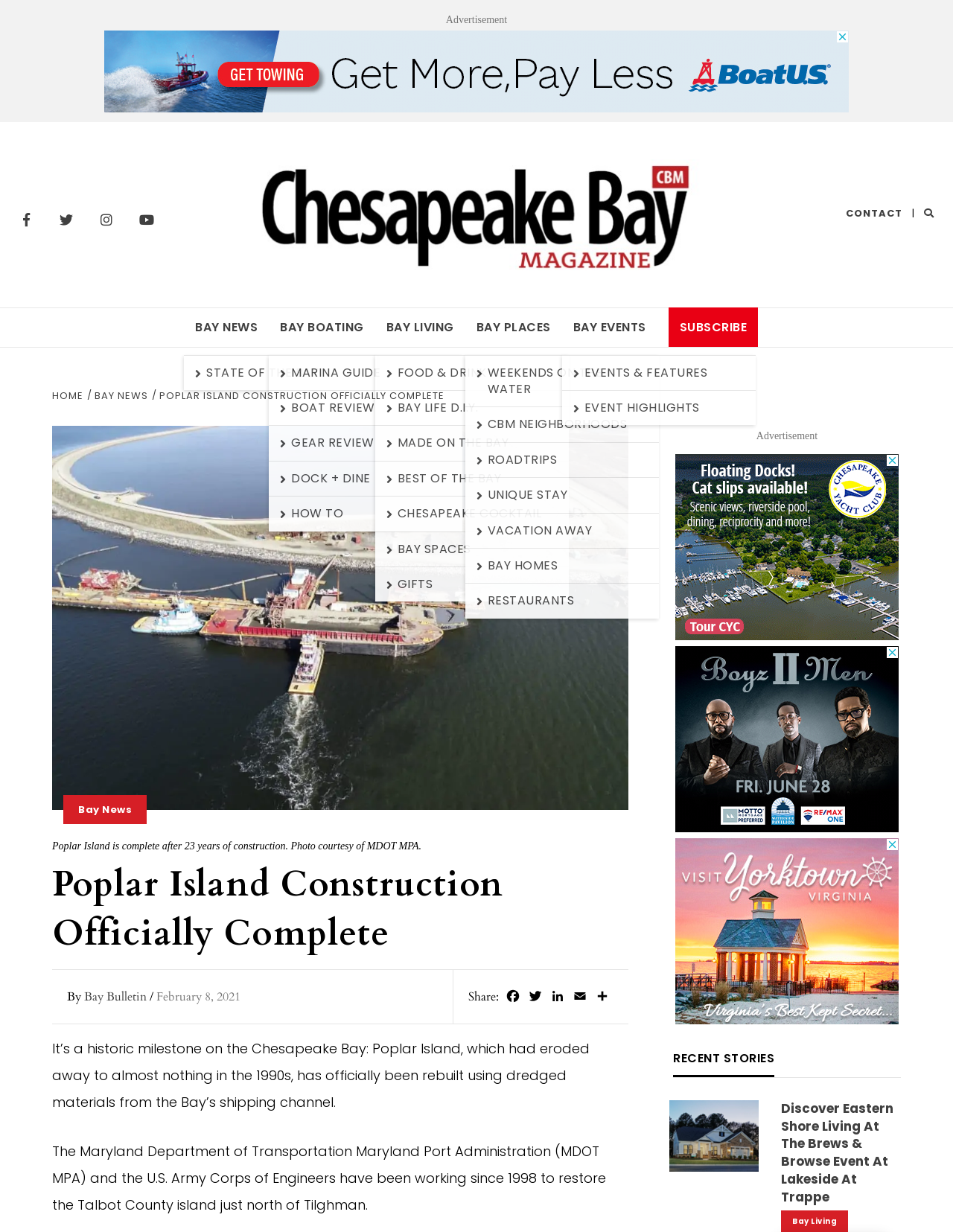What is the name of the event mentioned in the 'Recent Stories' section?
Please respond to the question with a detailed and well-explained answer.

I found the answer by looking at the 'Recent Stories' section, where an article is mentioned with the title 'Discover Eastern Shore Living at the Brews & Browse Event at Lakeside at Trappe'.